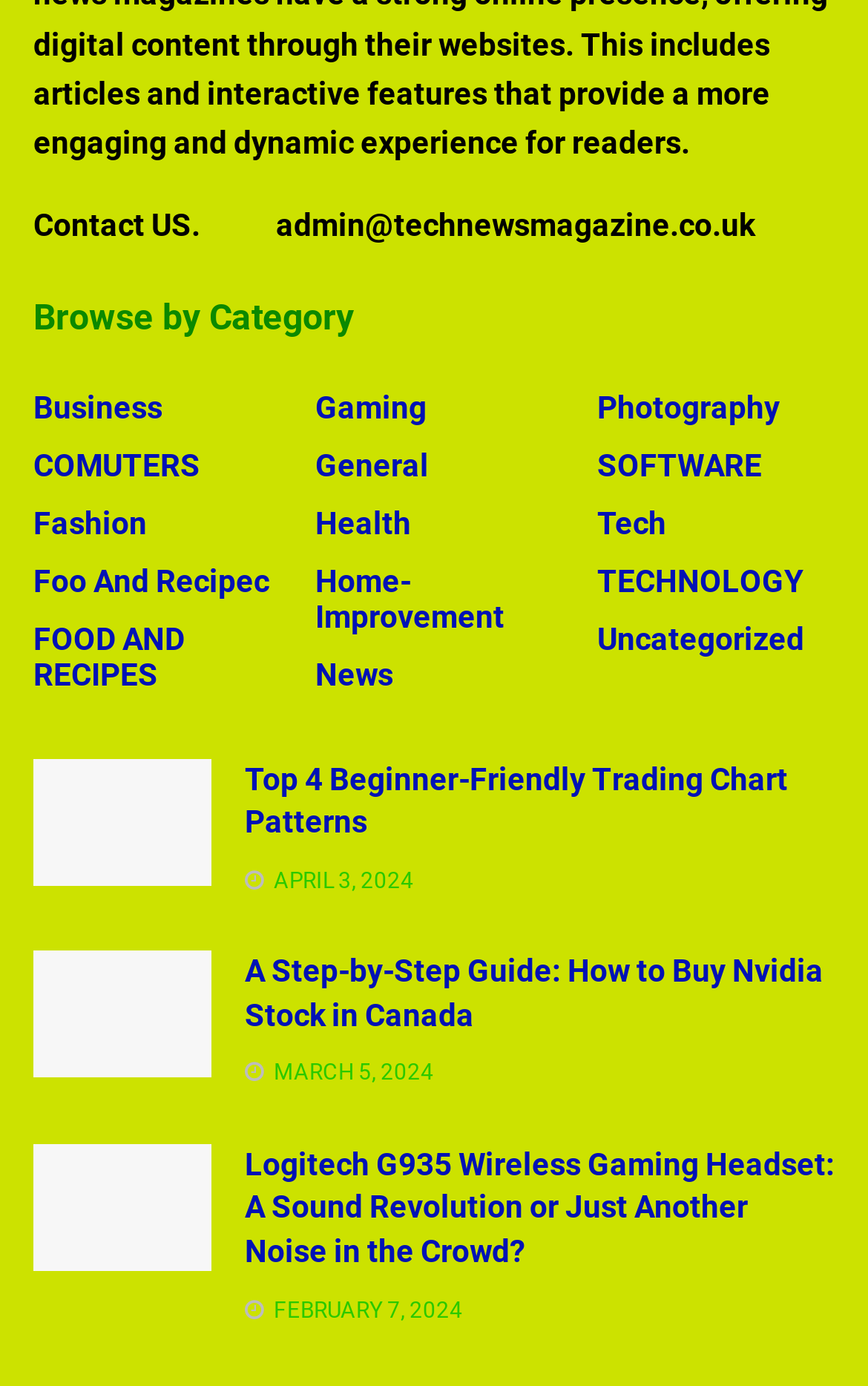What is the theme of the article 'Logitech G935 Wireless Gaming Headset: A Sound Revolution or Just Another Noise in the Crowd?'?
By examining the image, provide a one-word or phrase answer.

Gaming